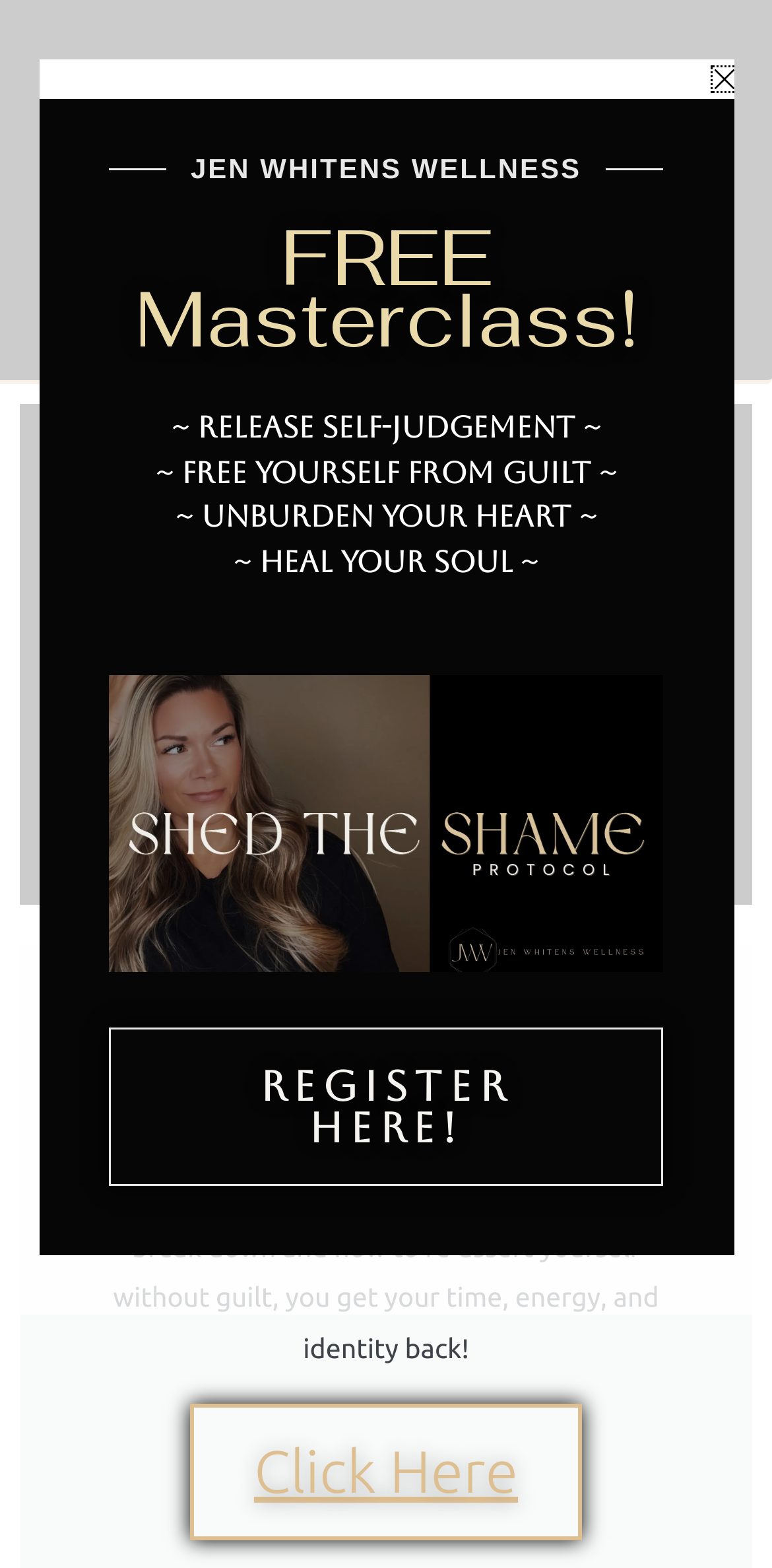How many masterclasses are mentioned on the webpage?
Give a detailed explanation using the information visible in the image.

I found the answer by looking at the heading element with the content 'Burnout to Boundaries Masterclass', which is the only masterclass mentioned on the webpage.